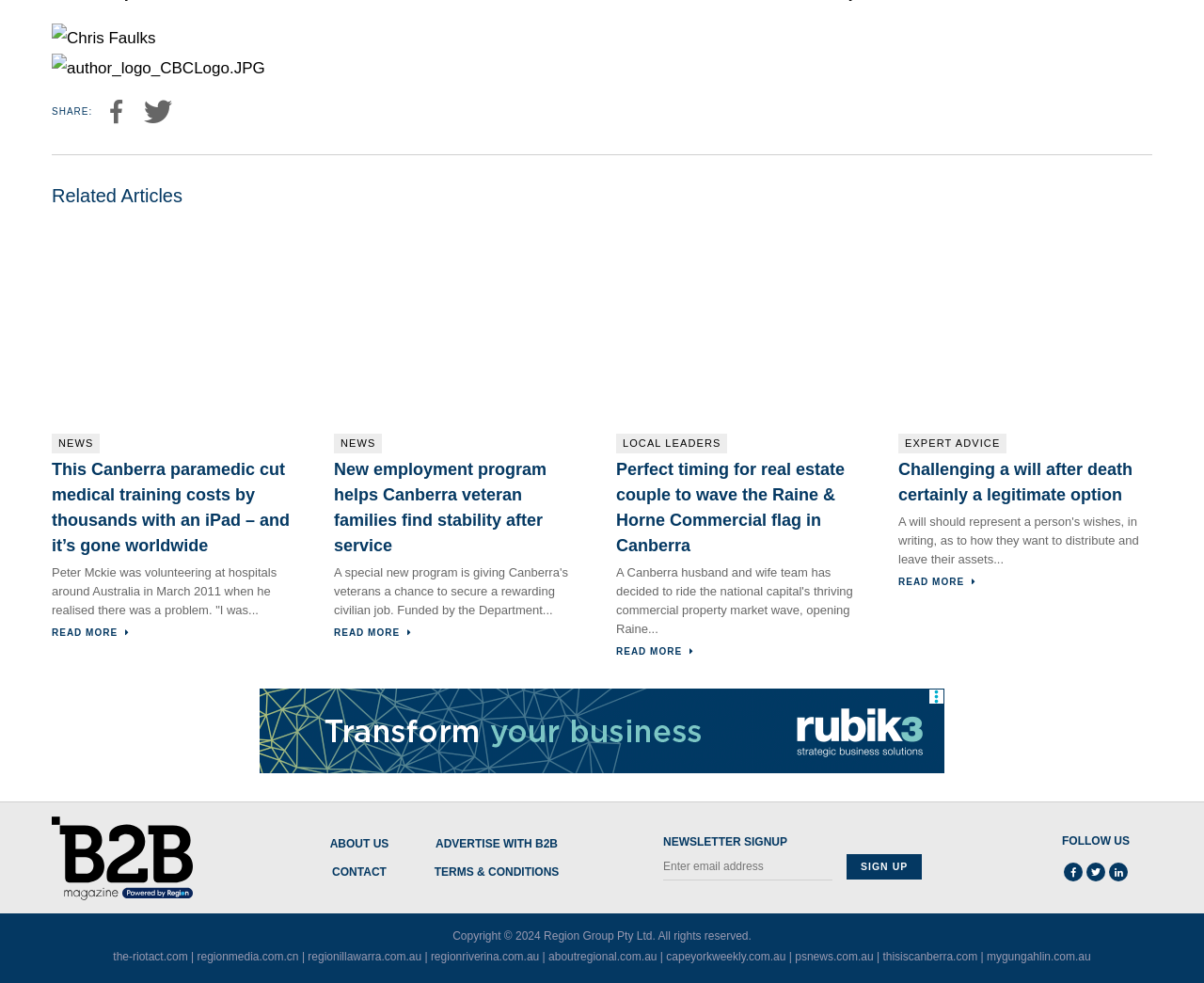Can you specify the bounding box coordinates for the region that should be clicked to fulfill this instruction: "Subscribe to the newsletter".

None